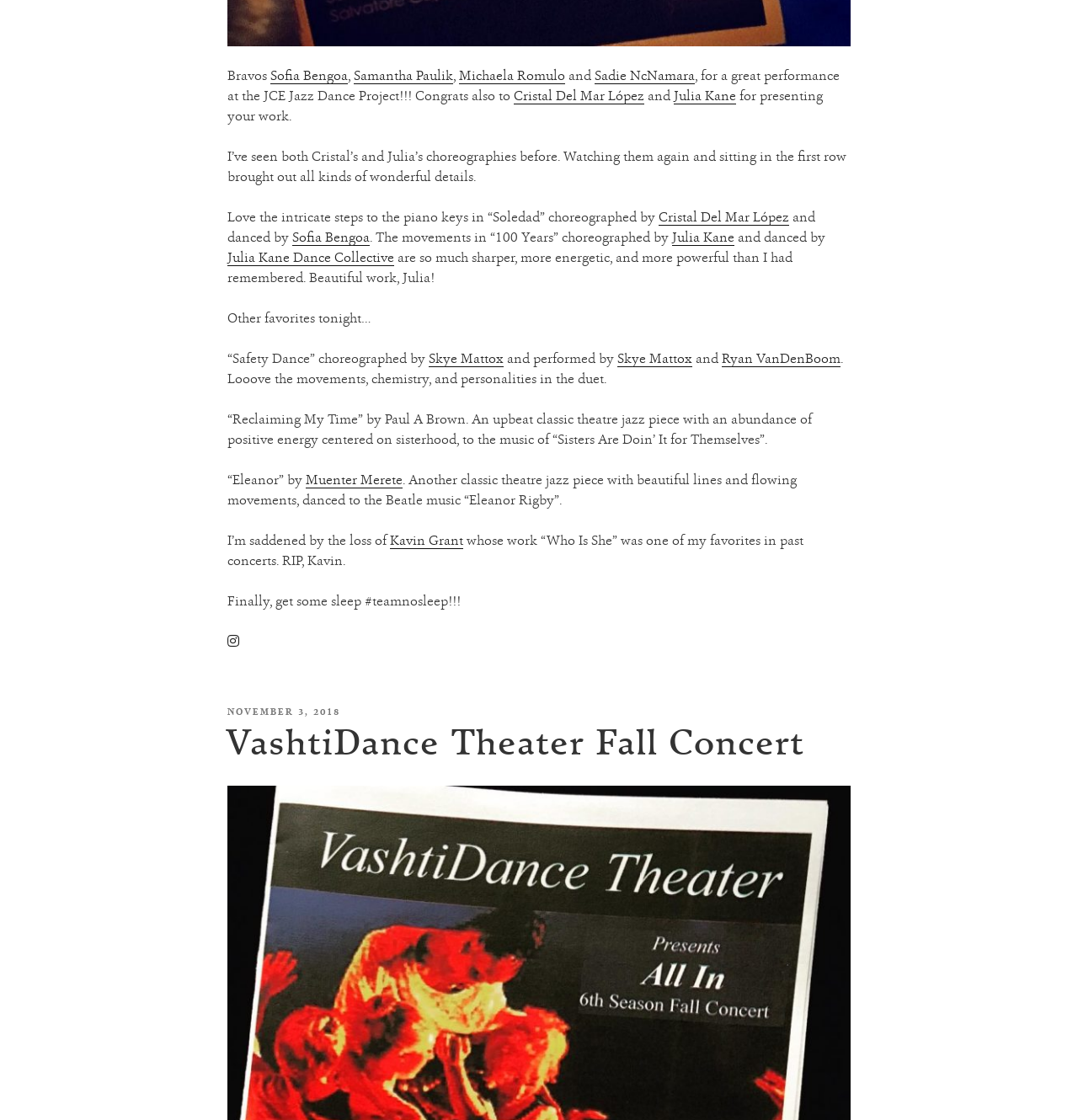Find the bounding box coordinates of the clickable element required to execute the following instruction: "Search for a game". Provide the coordinates as four float numbers between 0 and 1, i.e., [left, top, right, bottom].

None